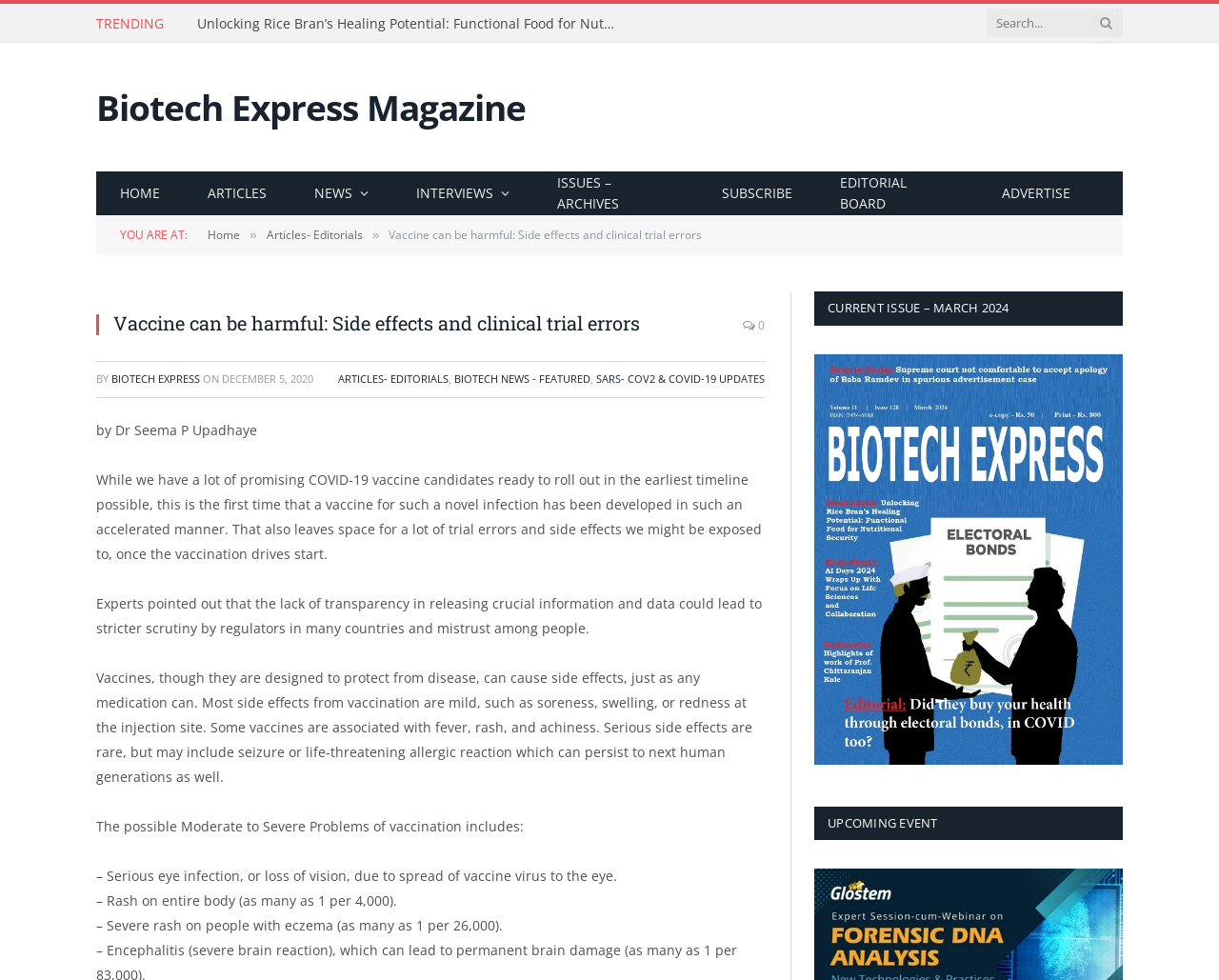Locate the bounding box coordinates of the UI element described by: "Biotech Express Magazine". Provide the coordinates as four float numbers between 0 and 1, formatted as [left, top, right, bottom].

[0.079, 0.082, 0.431, 0.136]